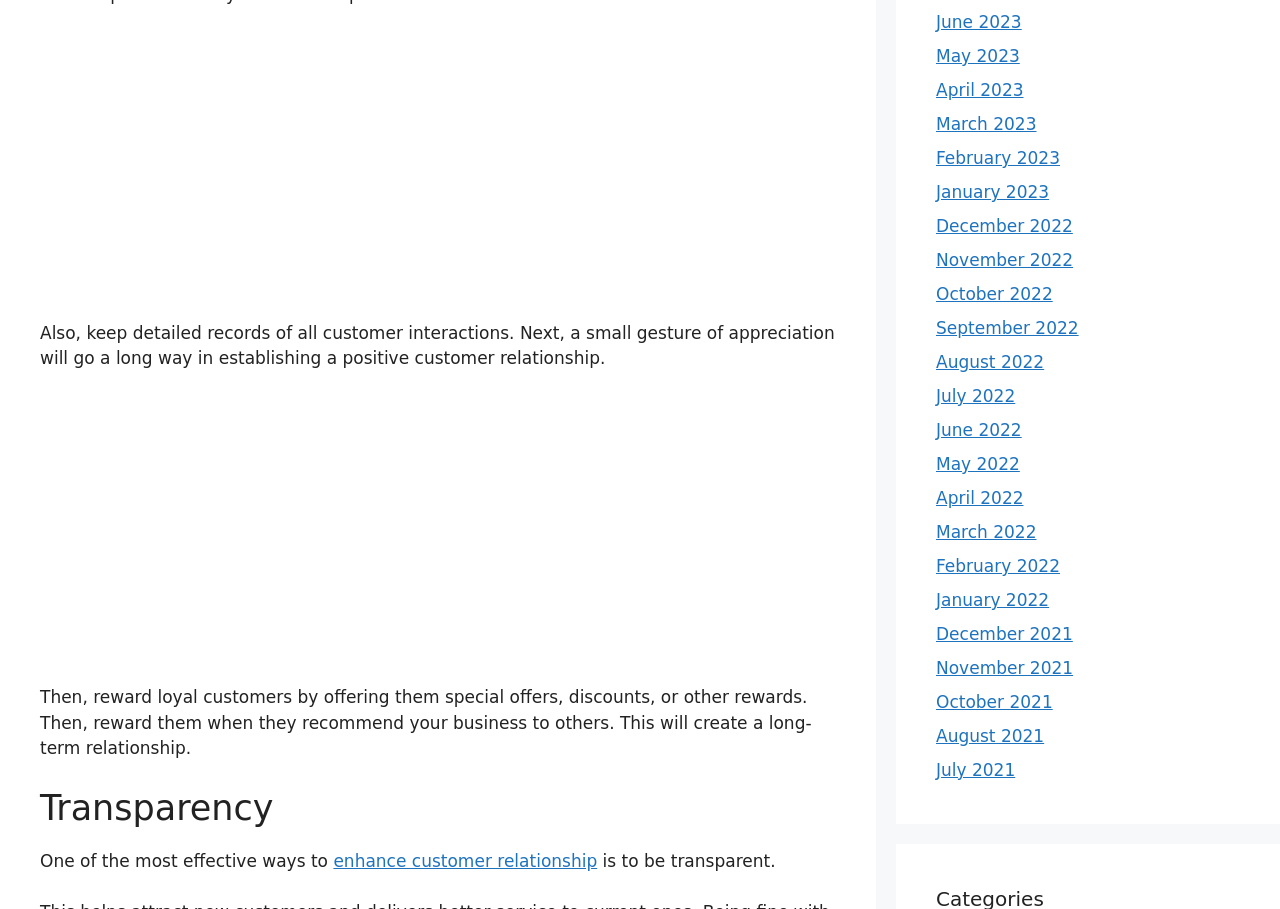How many months are listed on the webpage?
Please respond to the question thoroughly and include all relevant details.

The webpage lists 24 months, from January 2021 to June 2023, as links on the right side of the page.